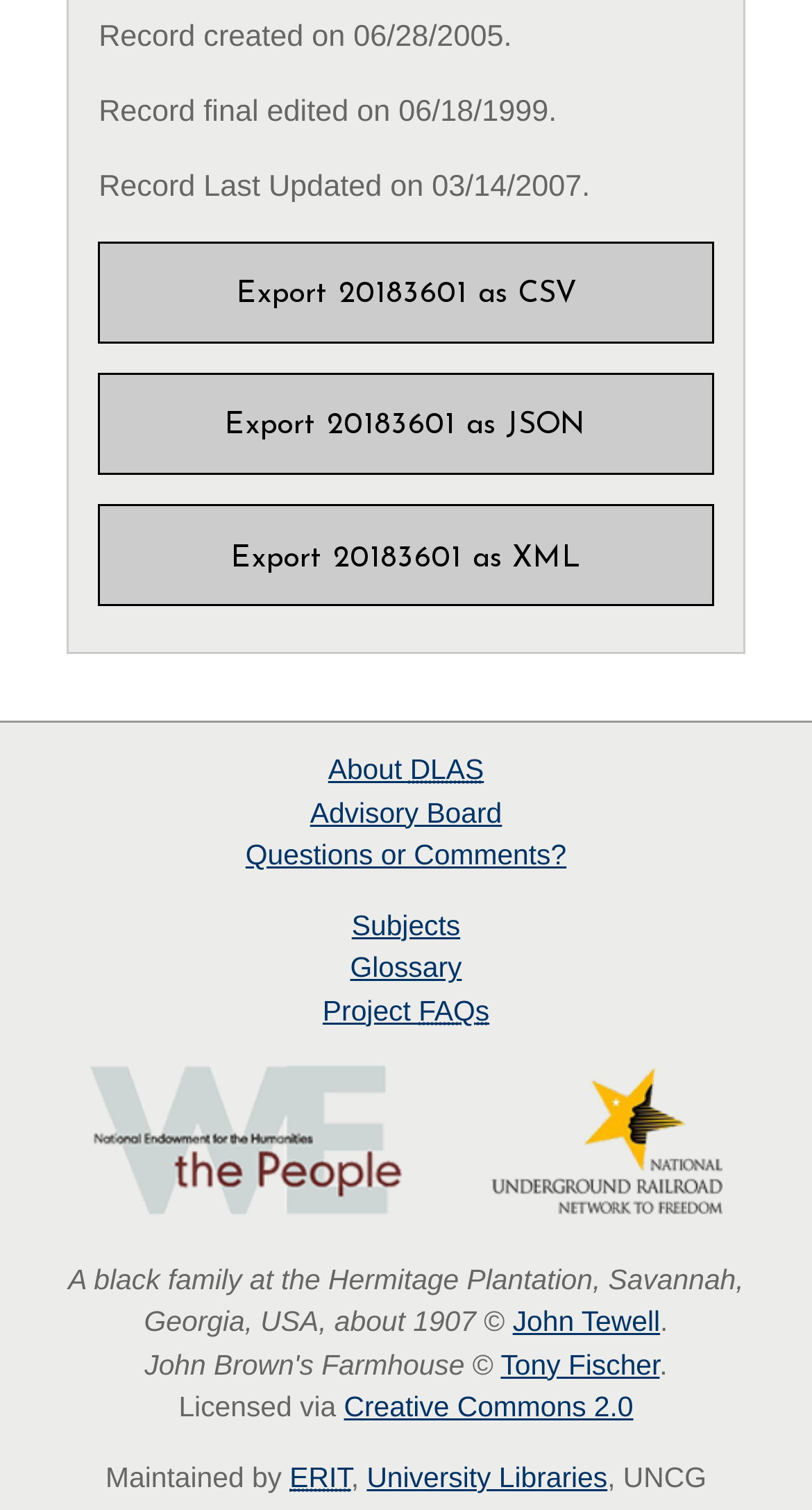What is the license type of the content?
We need a detailed and meticulous answer to the question.

The license type of the content is Creative Commons 2.0, which is mentioned at the bottom of the webpage, indicating that the content is licensed under this specific Creative Commons license.